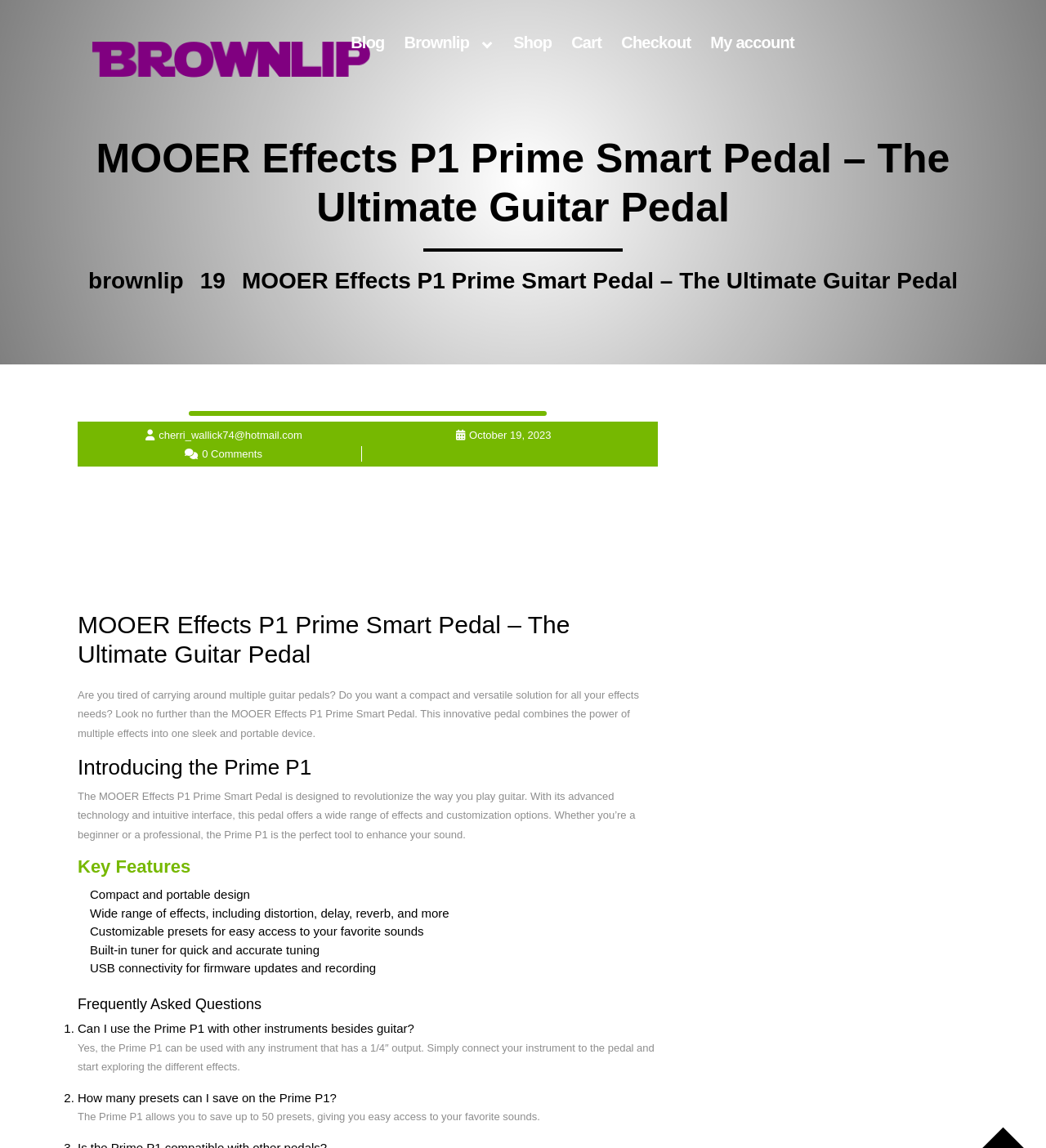Identify the first-level heading on the webpage and generate its text content.

MOOER Effects P1 Prime Smart Pedal – The Ultimate Guitar Pedal